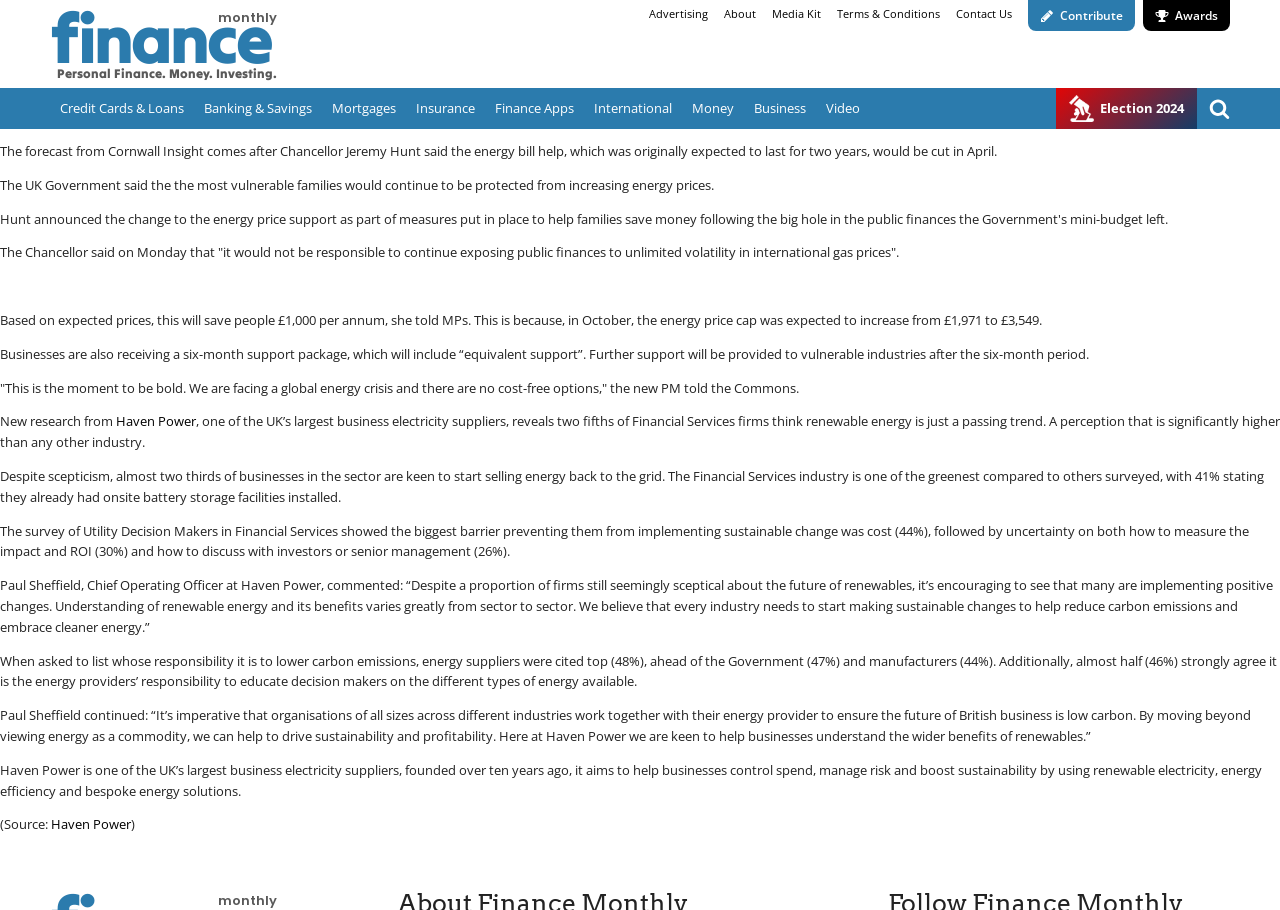Bounding box coordinates are given in the format (top-left x, top-left y, bottom-right x, bottom-right y). All values should be floating point numbers between 0 and 1. Provide the bounding box coordinate for the UI element described as: Haven Power

[0.04, 0.896, 0.102, 0.916]